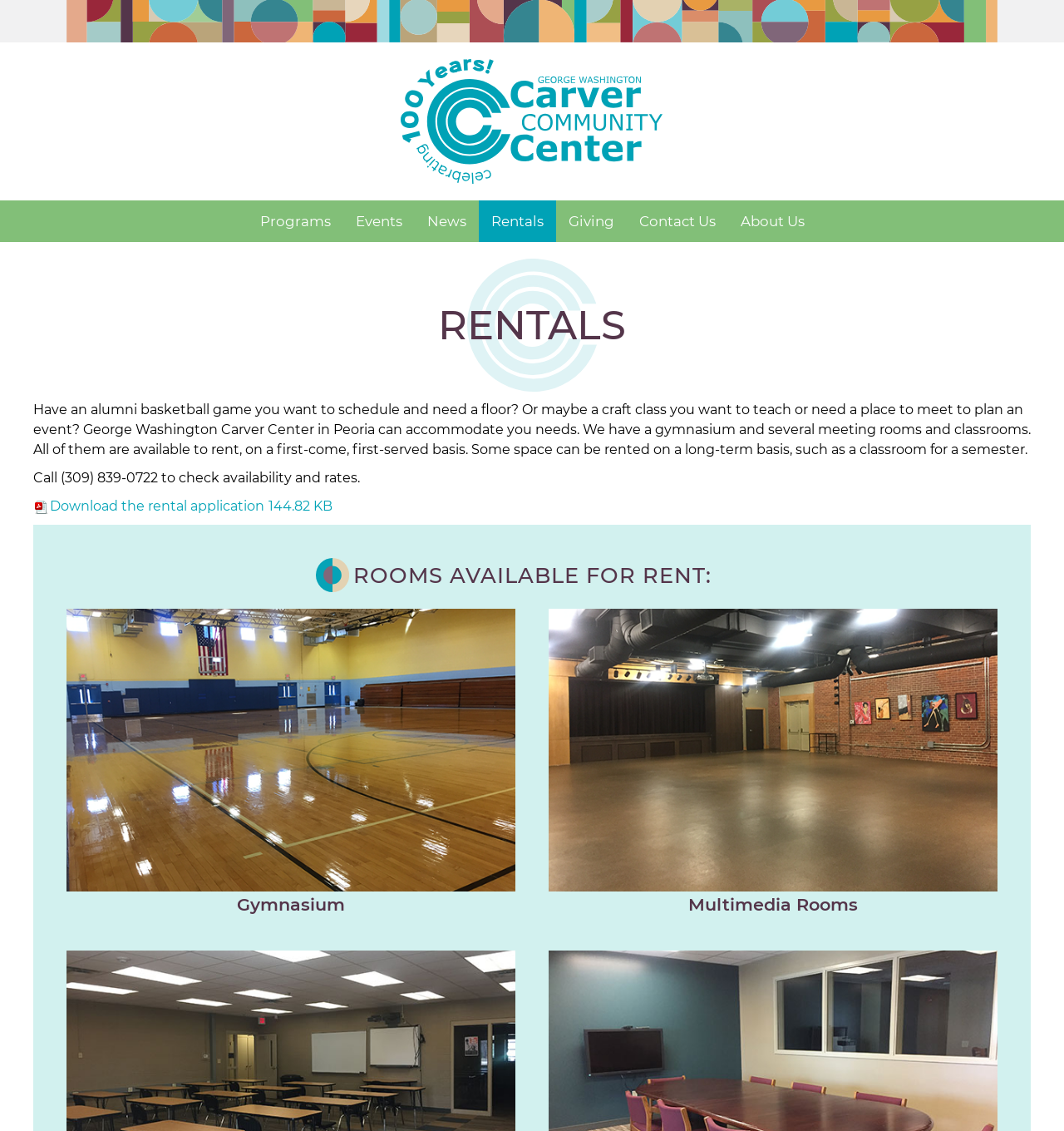Please provide the bounding box coordinates for the element that needs to be clicked to perform the following instruction: "View the Programs page". The coordinates should be given as four float numbers between 0 and 1, i.e., [left, top, right, bottom].

[0.232, 0.177, 0.322, 0.214]